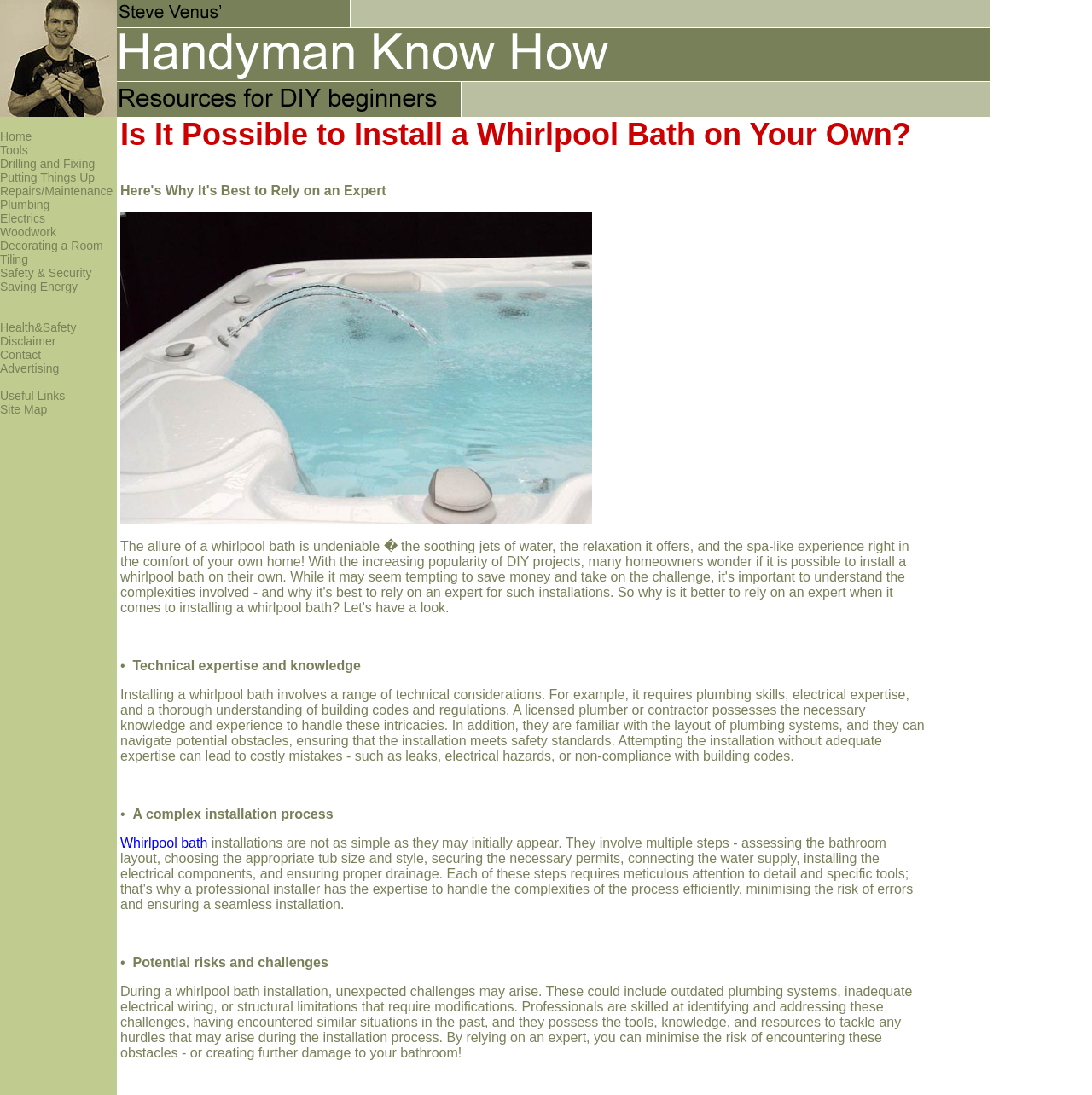Find the bounding box coordinates of the element's region that should be clicked in order to follow the given instruction: "Click the 'Home' link". The coordinates should consist of four float numbers between 0 and 1, i.e., [left, top, right, bottom].

[0.0, 0.118, 0.029, 0.131]